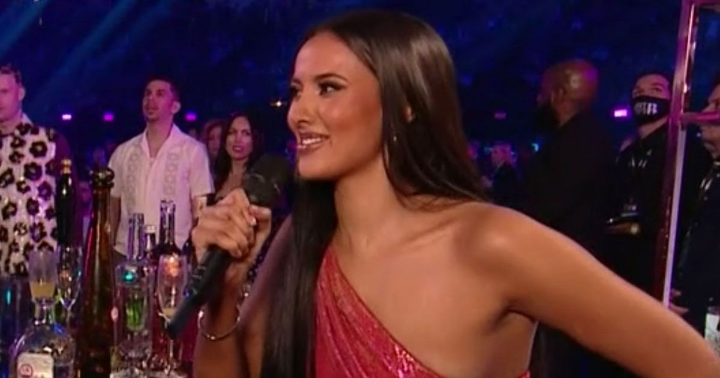What is the atmosphere of the event?
Using the information presented in the image, please offer a detailed response to the question.

The caption describes the scene as capturing the essence of the BRIT Awards, filled with excitement, glamour, and the spotlight on notable personalities. Additionally, the guests in the background are seen capturing the moment on their phones, which suggests a lively and energetic atmosphere.